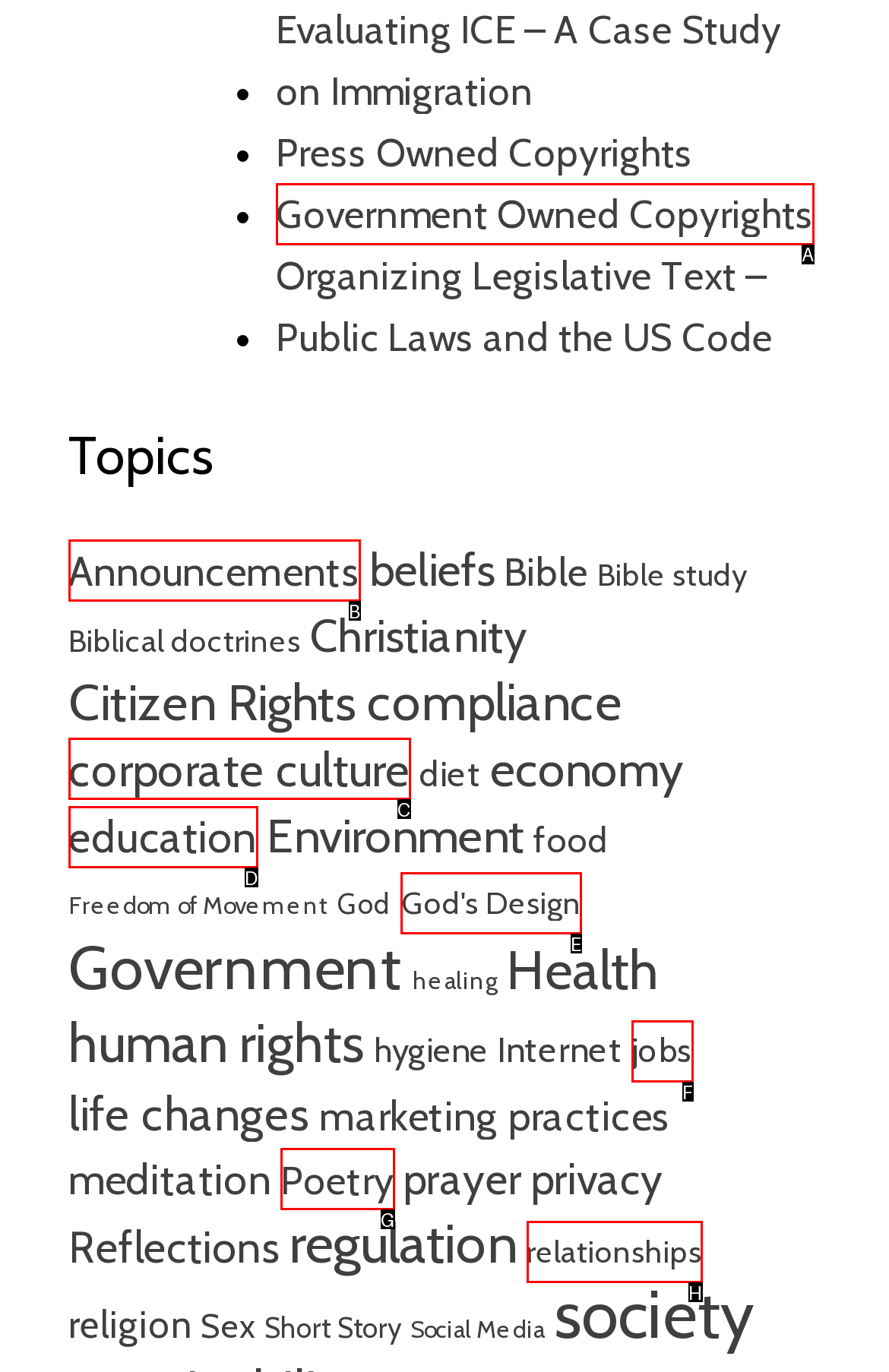Tell me which one HTML element I should click to complete the following task: Read about 'God's Design' Answer with the option's letter from the given choices directly.

E